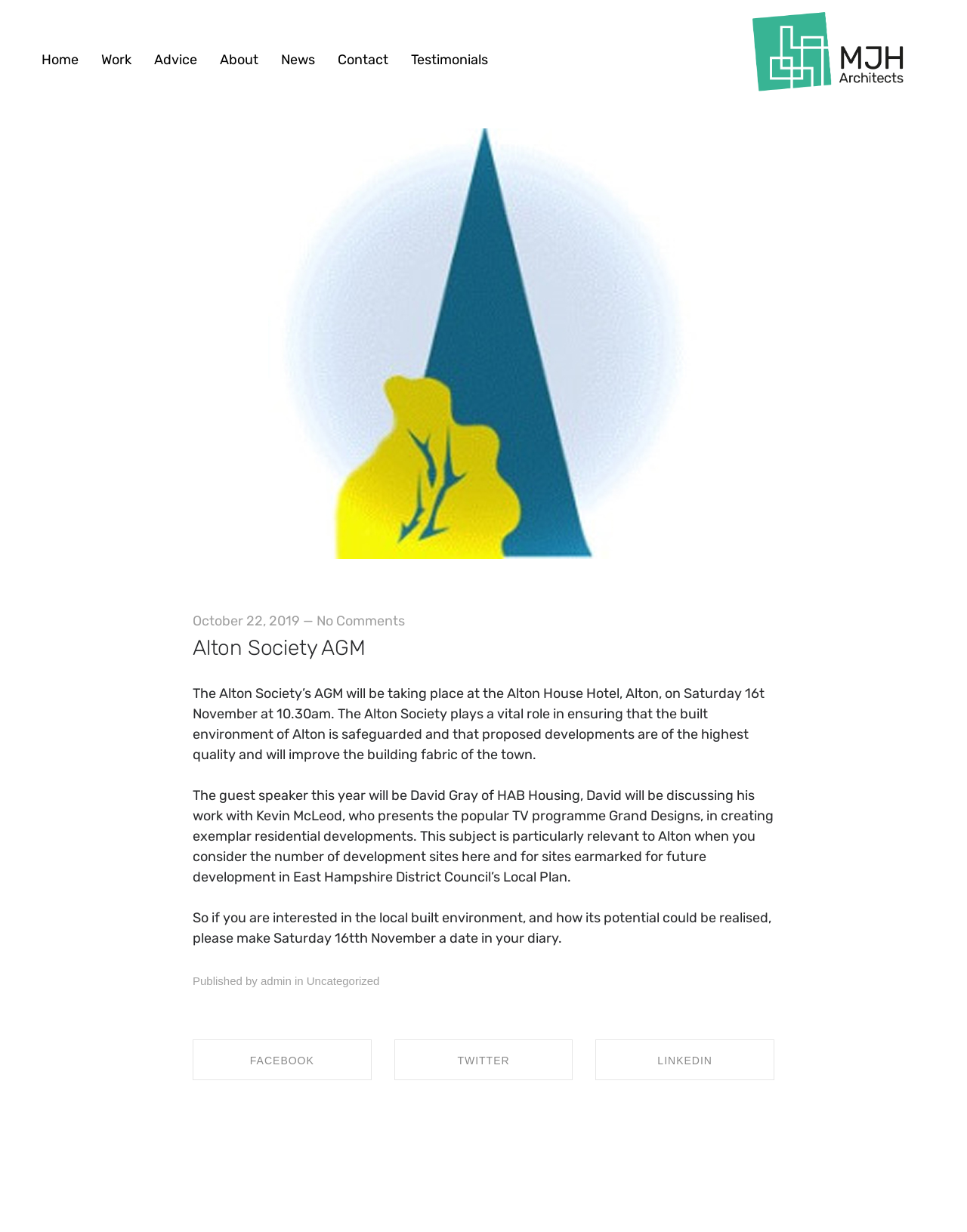Locate the bounding box coordinates of the area you need to click to fulfill this instruction: 'Click on the Home link'. The coordinates must be in the form of four float numbers ranging from 0 to 1: [left, top, right, bottom].

[0.043, 0.042, 0.093, 0.055]